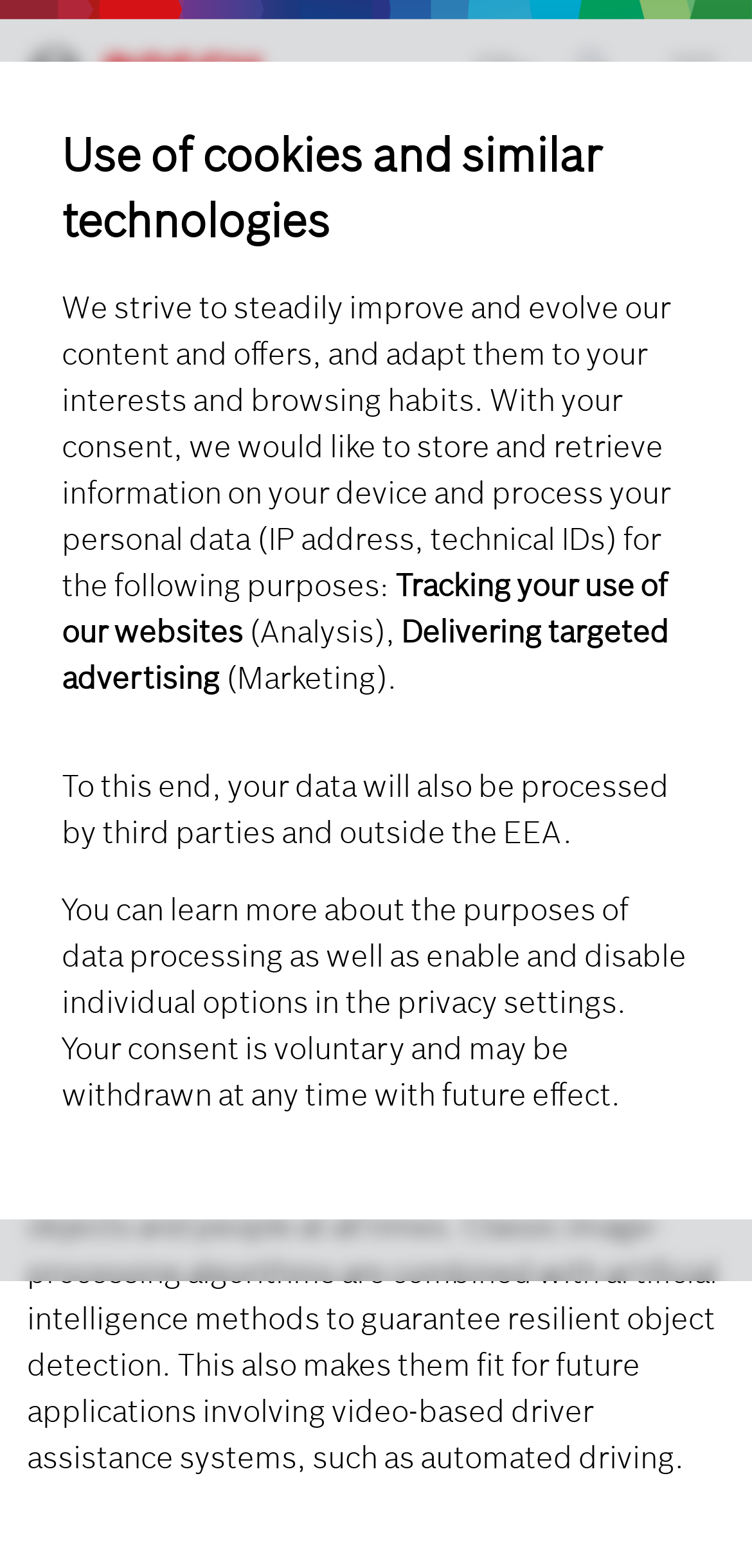Pinpoint the bounding box coordinates of the element that must be clicked to accomplish the following instruction: "View 'Downloads'". The coordinates should be in the format of four float numbers between 0 and 1, i.e., [left, top, right, bottom].

None